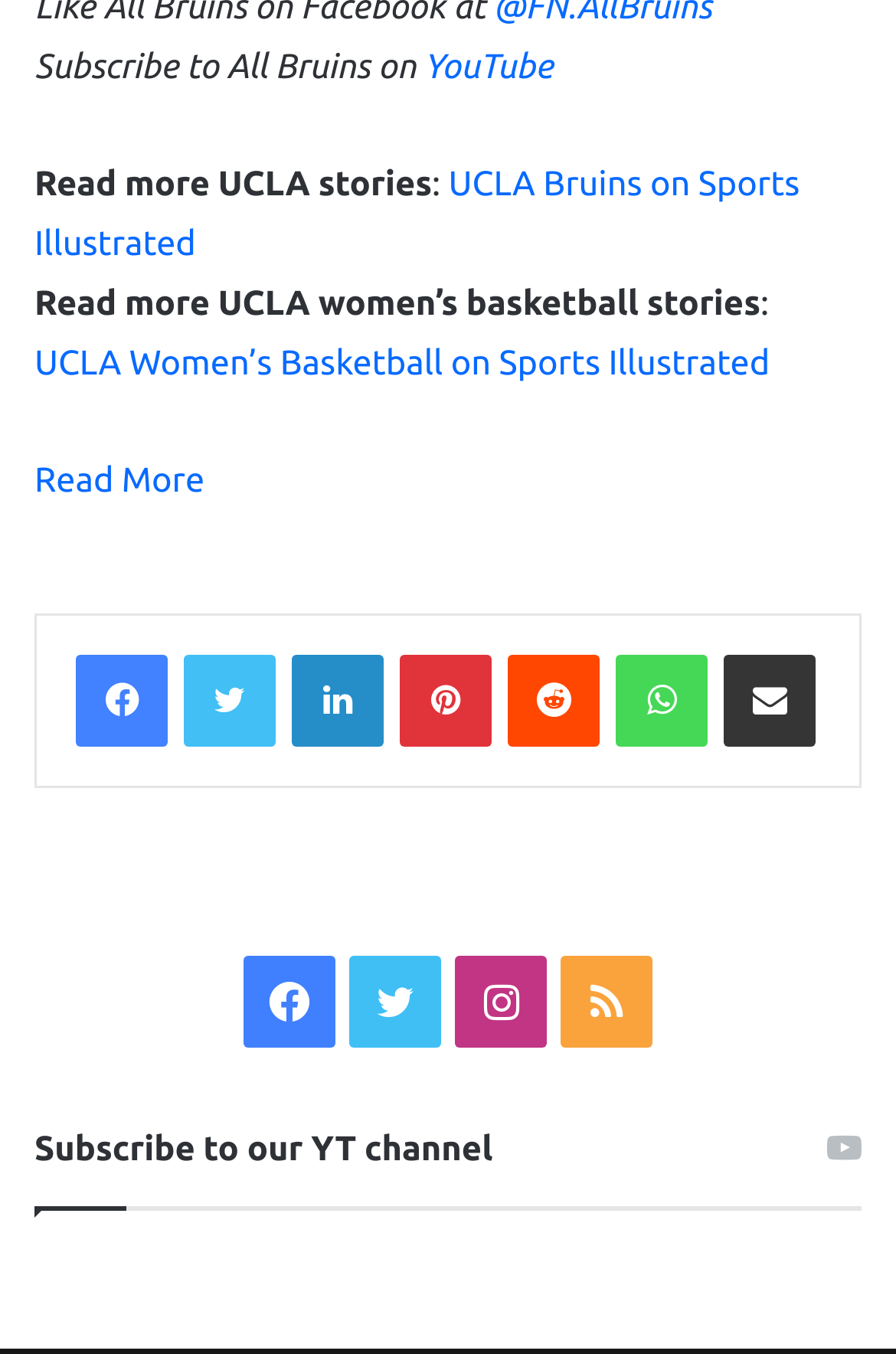Give a one-word or one-phrase response to the question:
How many links are there in the primary sidebar?

5